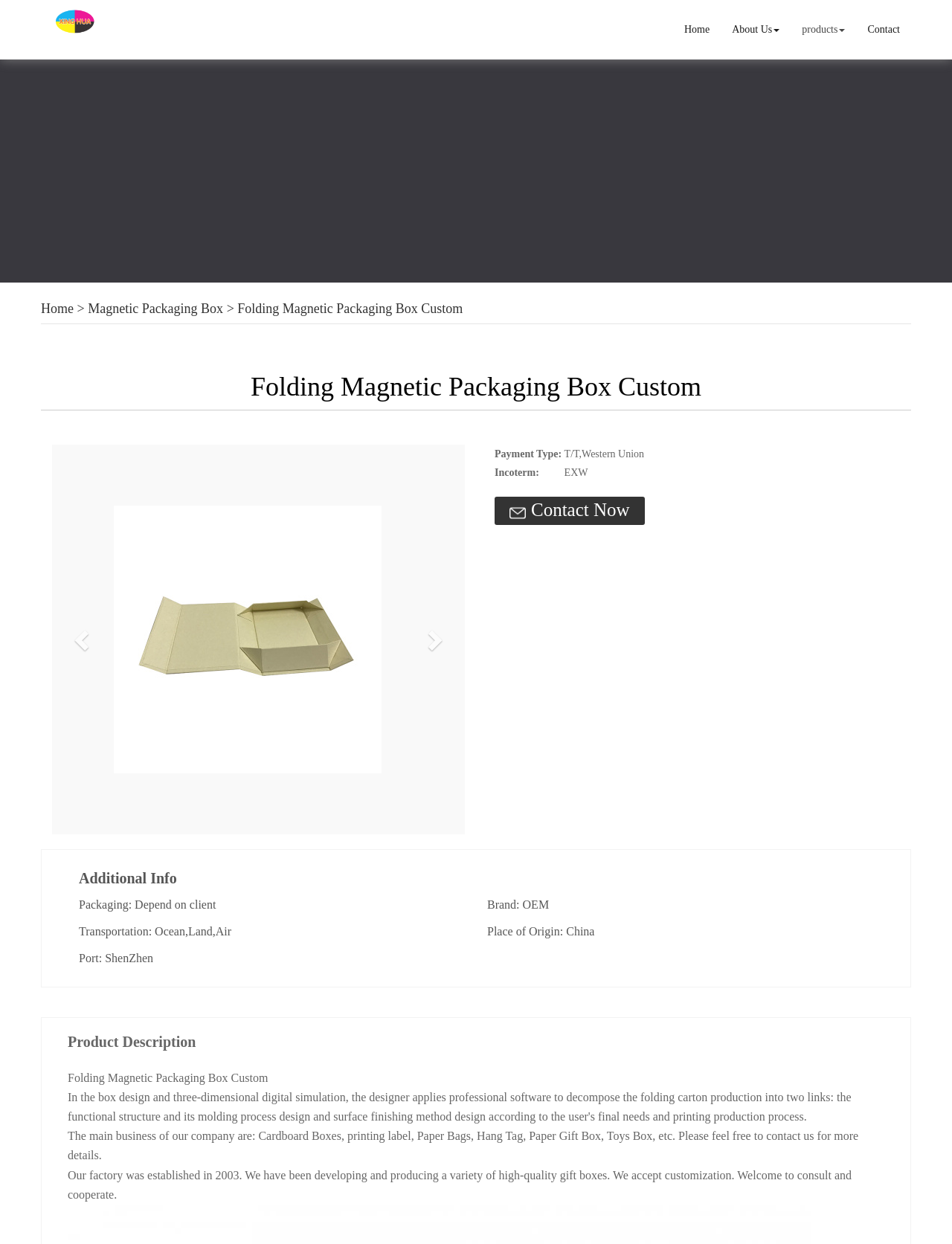What is the business scope of the company? Examine the screenshot and reply using just one word or a brief phrase.

Cardboard Boxes, printing label, etc.